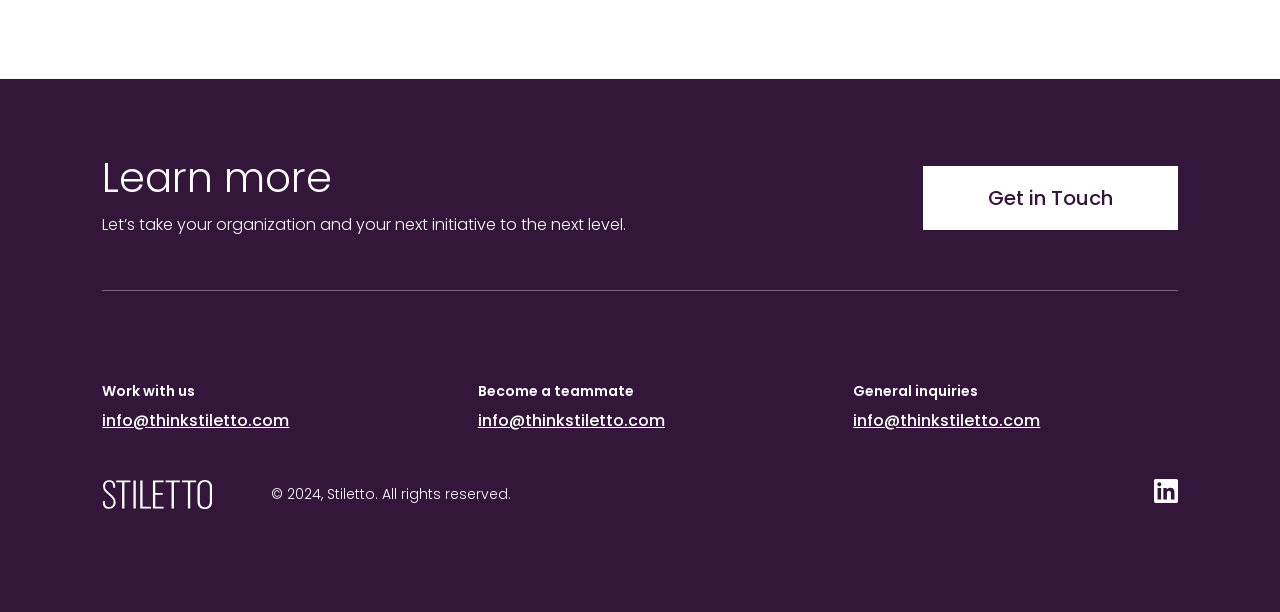Refer to the image and provide a thorough answer to this question:
What is the company name?

The company name can be found in the link at the bottom of the page, which says '© 2024, Stiletto. All rights reserved.'